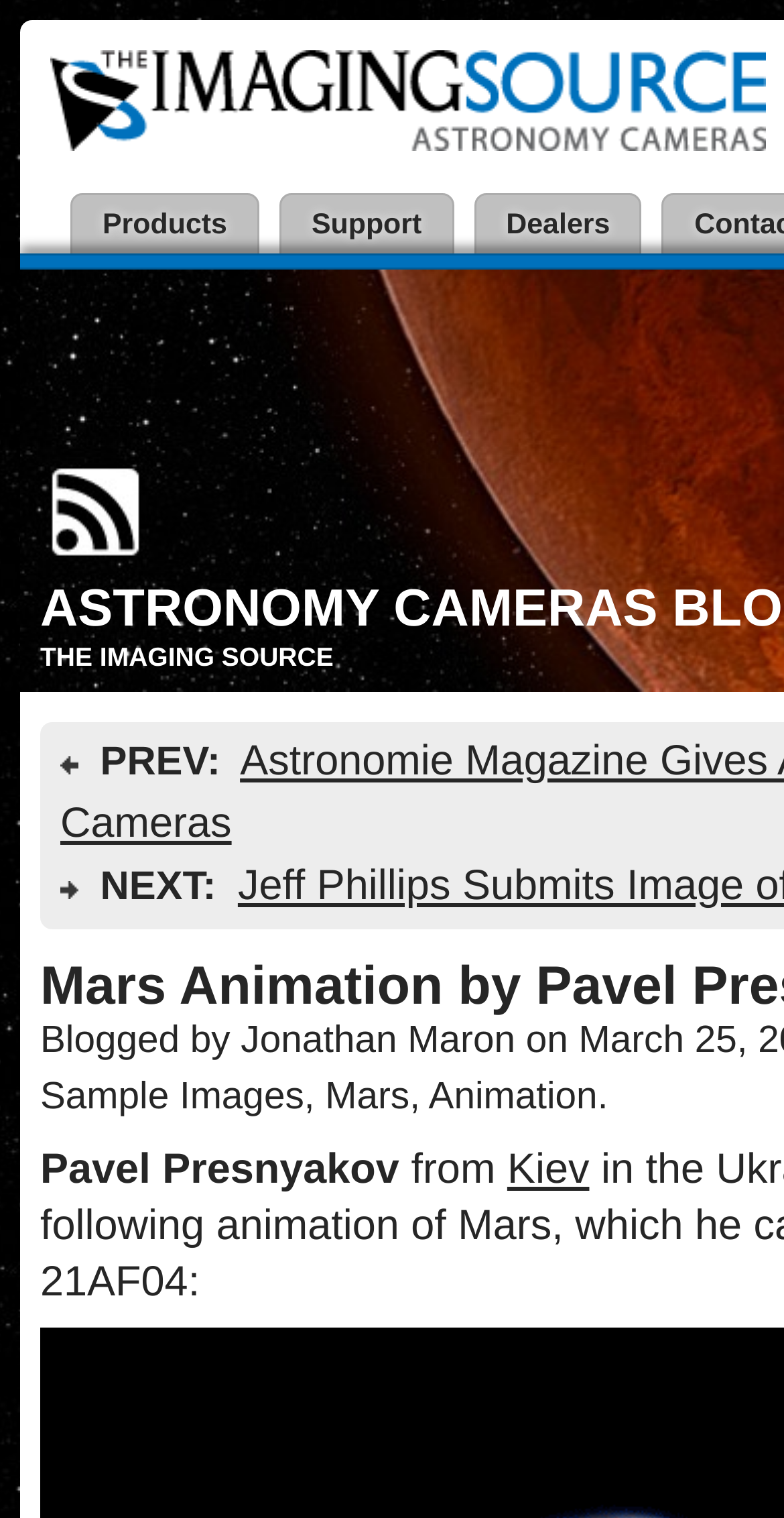Could you provide the bounding box coordinates for the portion of the screen to click to complete this instruction: "check Pavel Presnyakov's profile"?

[0.051, 0.755, 0.509, 0.786]